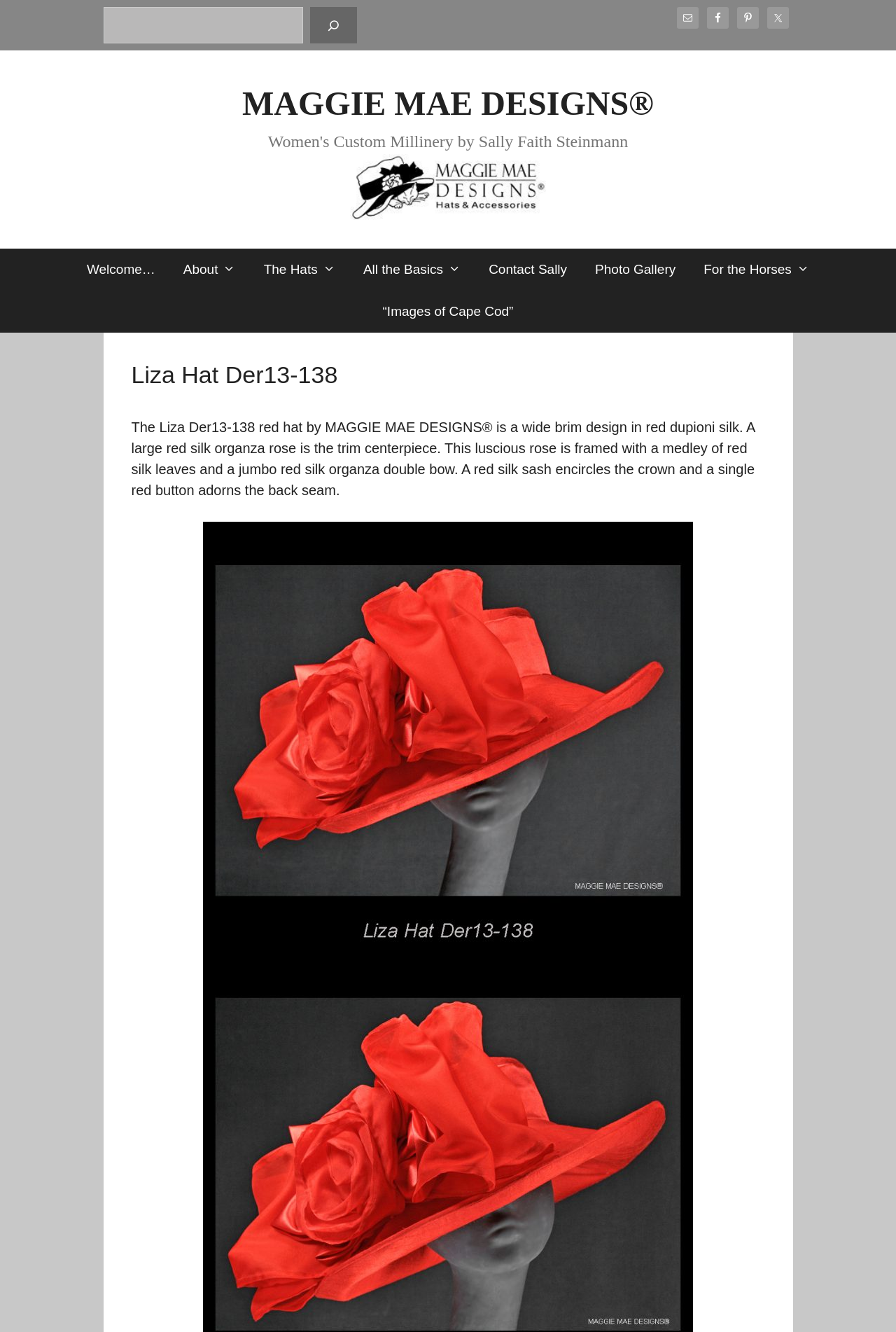Can you find the bounding box coordinates of the area I should click to execute the following instruction: "view Sarah Guerrero's profile"?

None